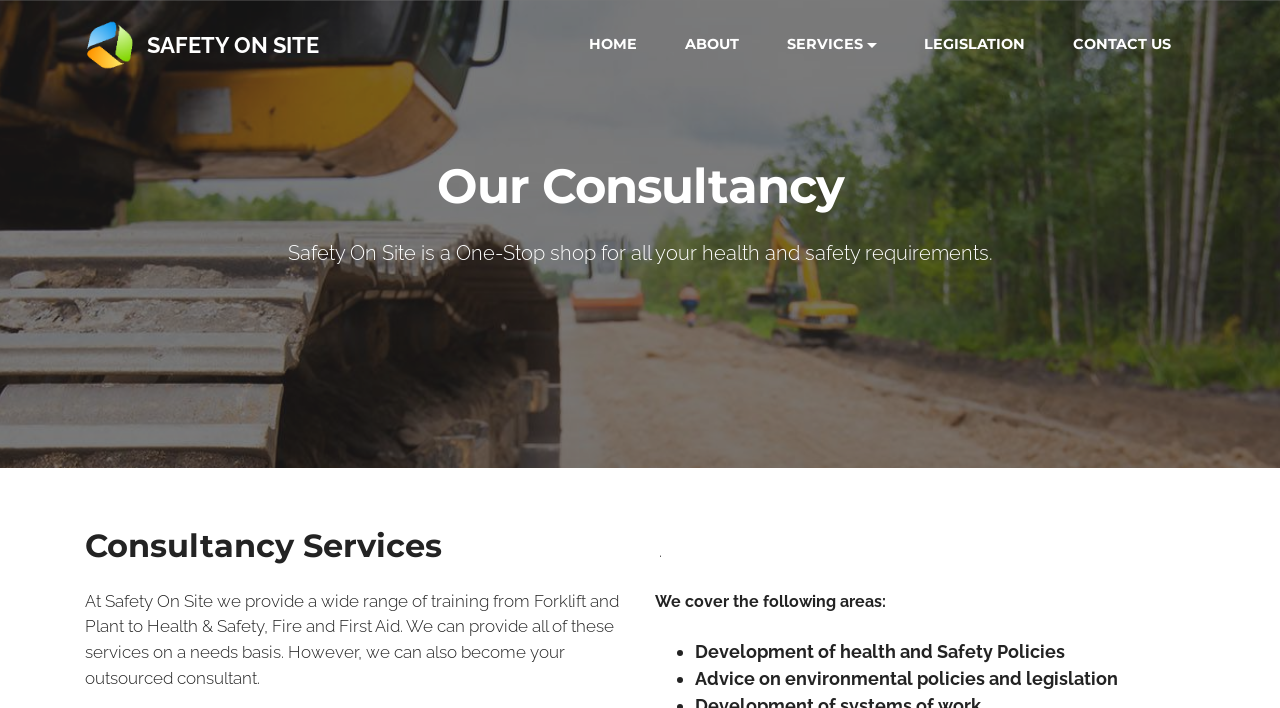Given the element description SAFETY ON SITE, predict the bounding box coordinates for the UI element in the webpage screenshot. The format should be (top-left x, top-left y, bottom-right x, bottom-right y), and the values should be between 0 and 1.

[0.115, 0.04, 0.25, 0.087]